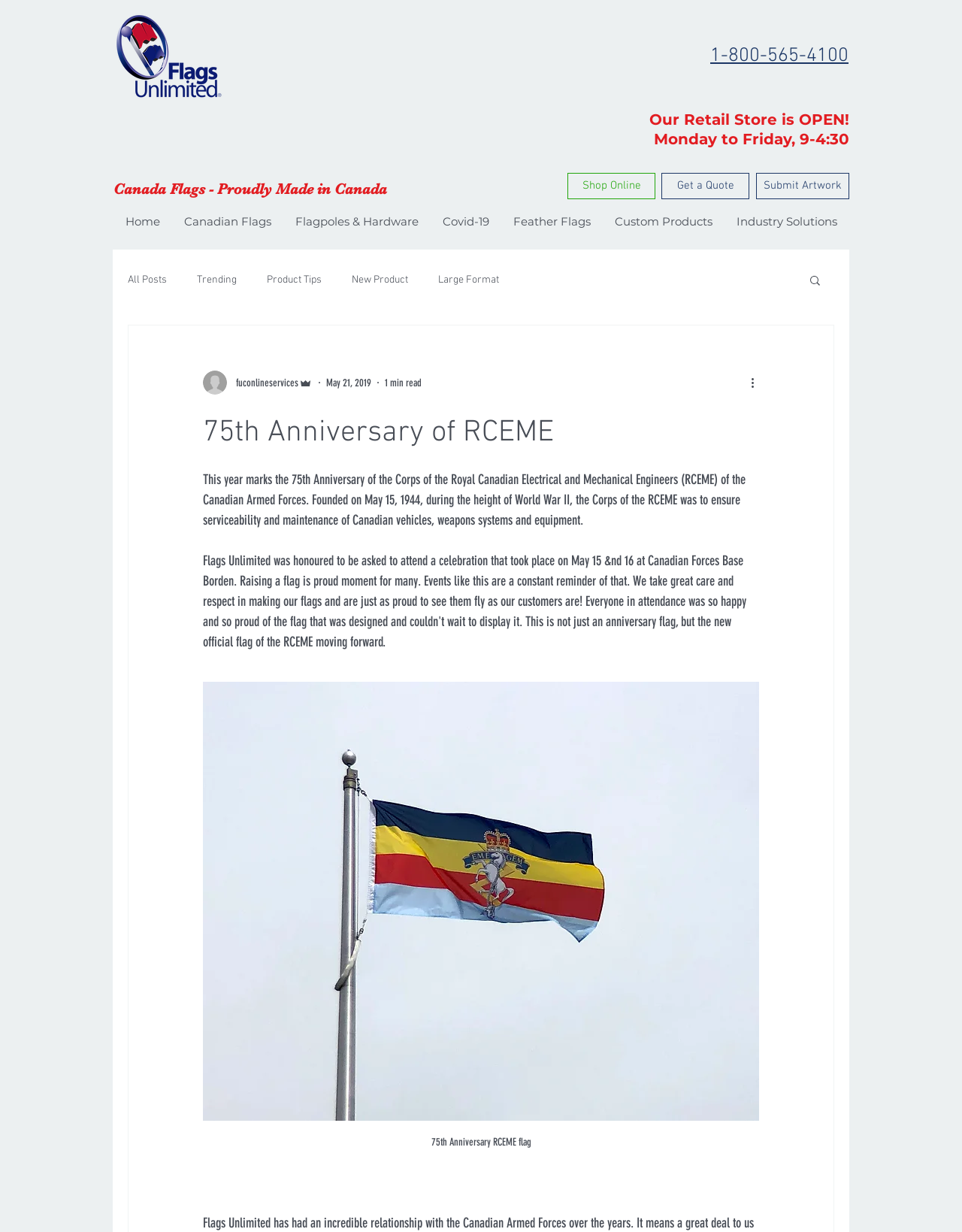What are the operating hours of the retail store?
Provide a well-explained and detailed answer to the question.

I found the operating hours by reading the heading element that says 'Our Retail Store is OPEN! Monday to Friday, 9-4:30', which indicates the store's operating hours.